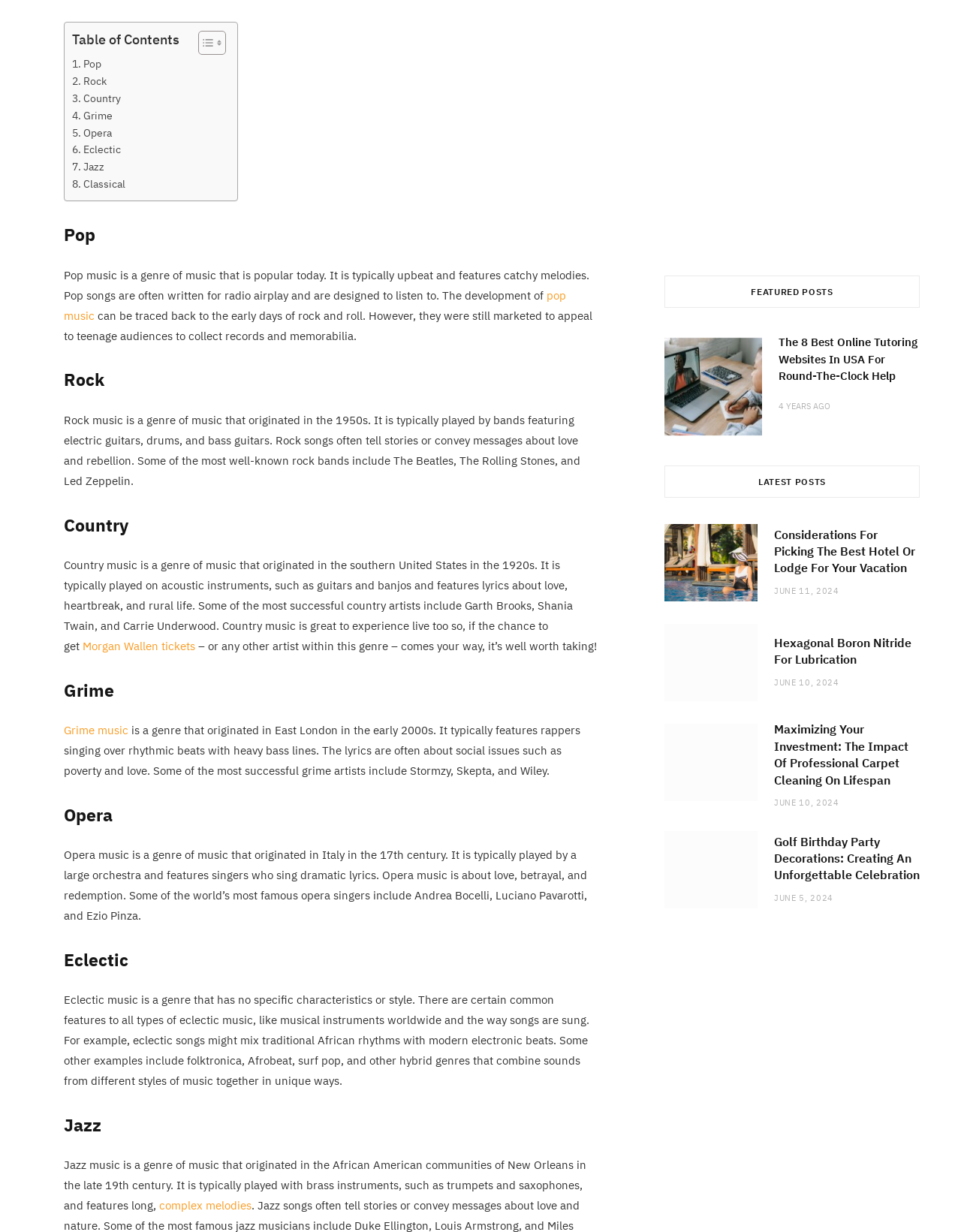Please examine the image and provide a detailed answer to the question: What is the genre of music that has no specific characteristics or style?

Based on the webpage content, I found a section with a heading 'Eclectic' and a description that mentions 'Eclectic music is a genre that has no specific characteristics or style.' Therefore, the answer is Eclectic.